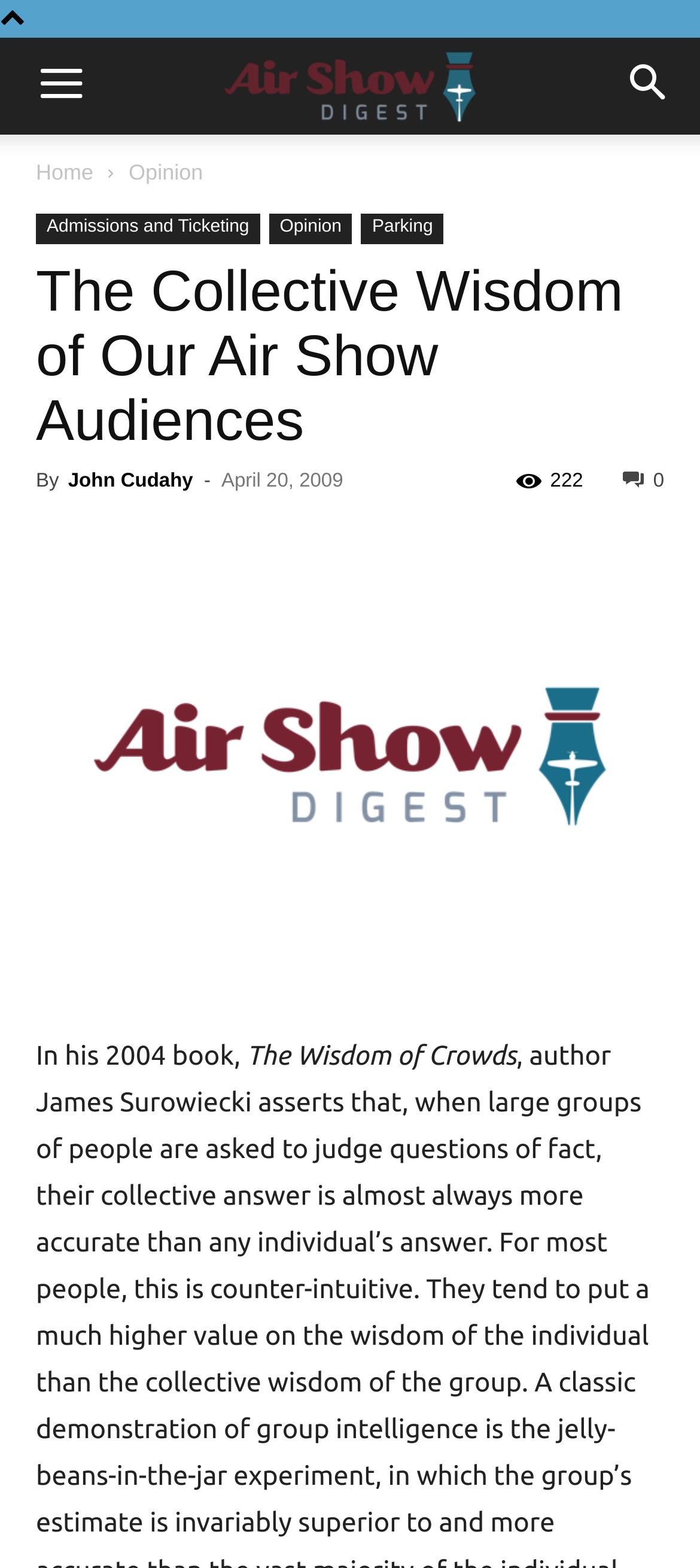Find the bounding box coordinates of the element you need to click on to perform this action: 'Click the menu button'. The coordinates should be represented by four float values between 0 and 1, in the format [left, top, right, bottom].

[0.005, 0.024, 0.169, 0.086]